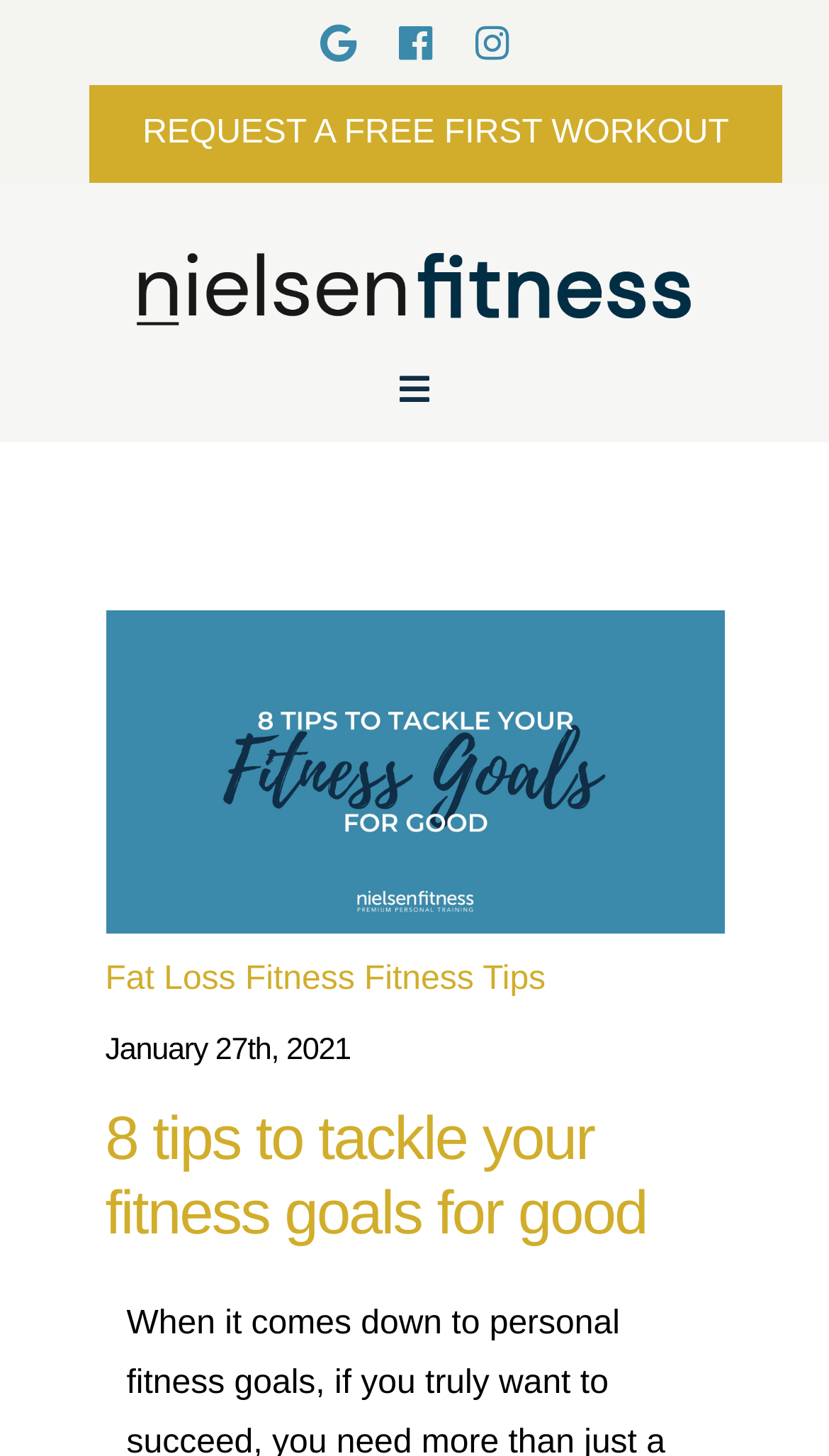Determine the primary headline of the webpage.

how to reach your goals